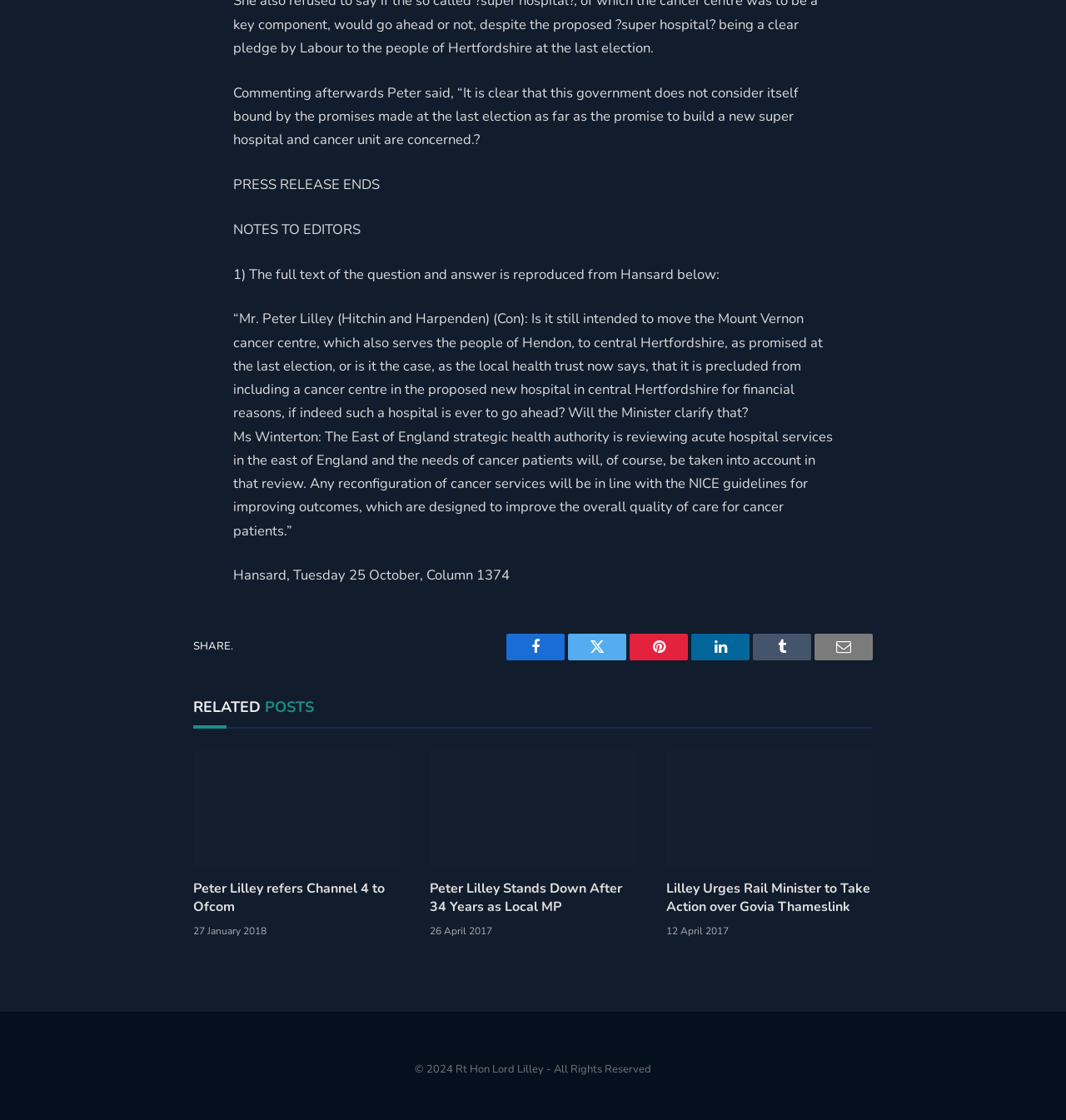Please give a one-word or short phrase response to the following question: 
Who is the author of the webpage?

Rt Hon Lord Lilley